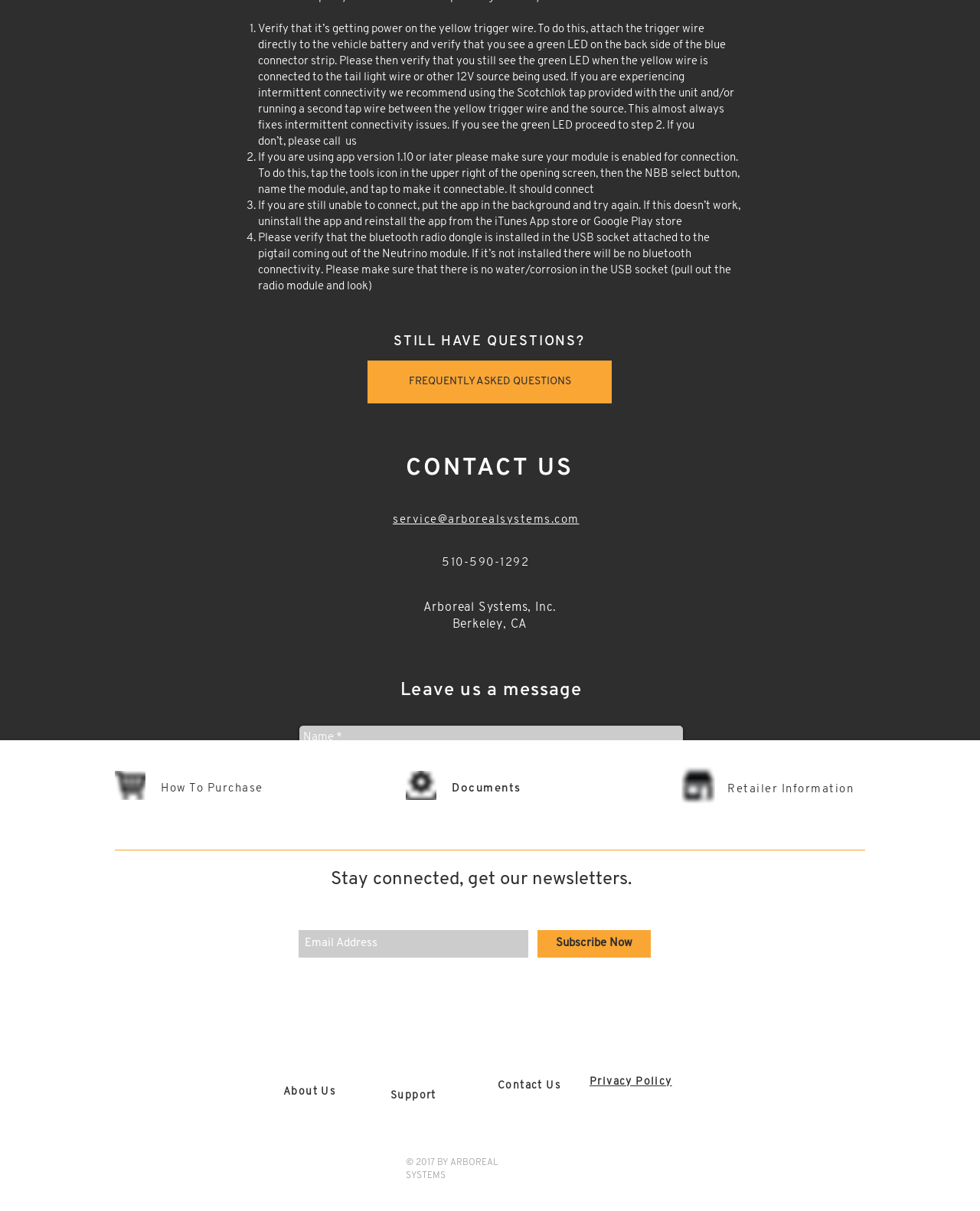What is the contact email address?
Answer the question using a single word or phrase, according to the image.

service@arborealsystems.com